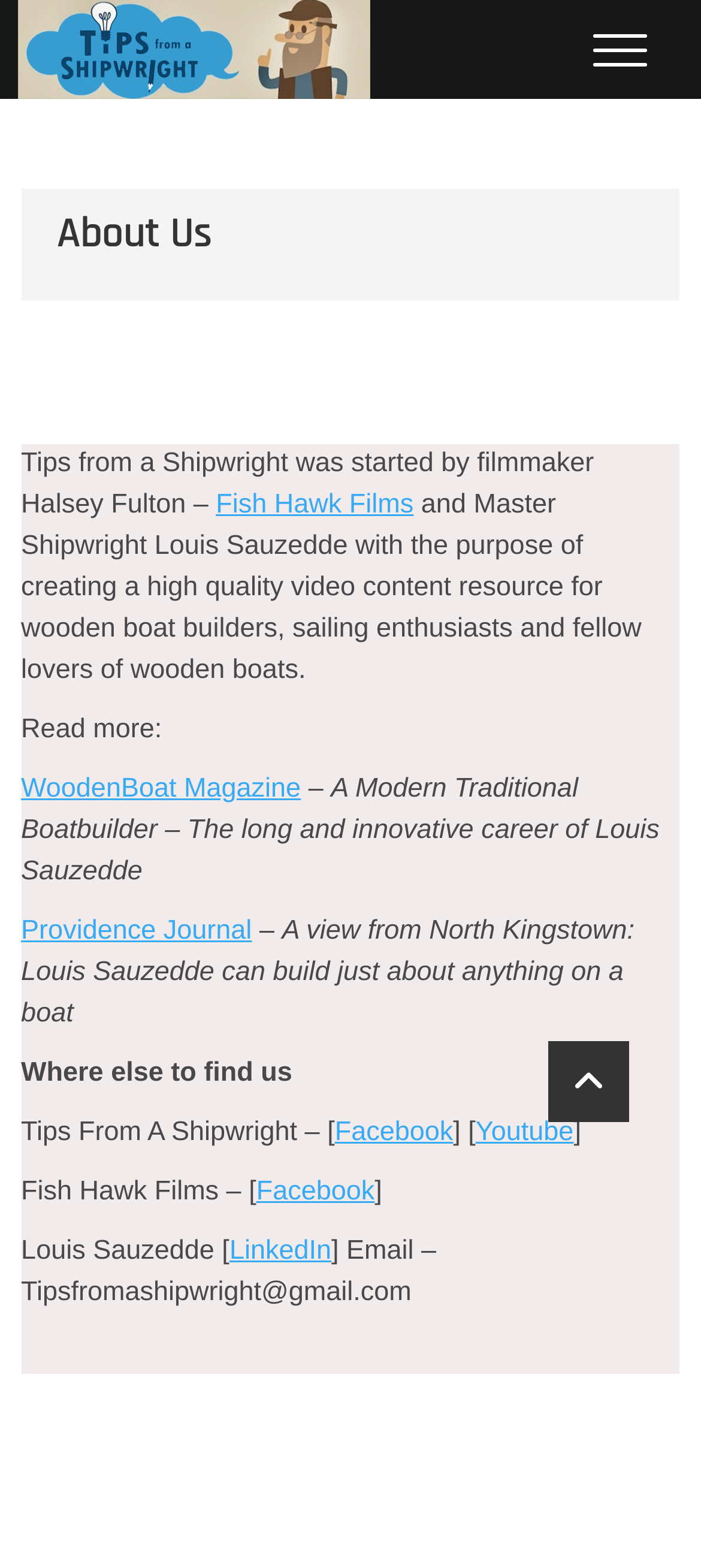Generate an in-depth caption that captures all aspects of the webpage.

The webpage is about "Tips From A Shipwright" and has a heading with the same title at the top left corner. Below the heading, there is a static text "WOODEN BOAT BUILDING VIDEO SERIES" in a slightly smaller font size. 

On the top right corner, there is a button with no text, which is likely a menu button. 

The main content of the webpage is divided into two sections. The first section has a heading "About Us" at the top, followed by a brief introduction to "Tips from a Shipwright" and its founders, Halsey Fulton and Louis Sauzedde. There is also a link to "Fish Hawk Films" in this section.

The second section appears to be a collection of articles or news stories. There are four articles in total, each with a title and a link to the original source. The titles of the articles are "A Modern Traditional Boatbuilder – The long and innovative career of Louis Sauzedde", "A view from North Kingstown: Louis Sauzedde can build just about anything on a boat", "Read more:", and "WoodenBoat Magazine". 

Below the articles, there is a section titled "Where else to find us" which lists the social media profiles of "Tips From A Shipwright" and "Fish Hawk Films", including Facebook, Youtube, and LinkedIn. There is also an email address provided for contact.

At the bottom of the page, there is a figure or an image, but its content is not specified.